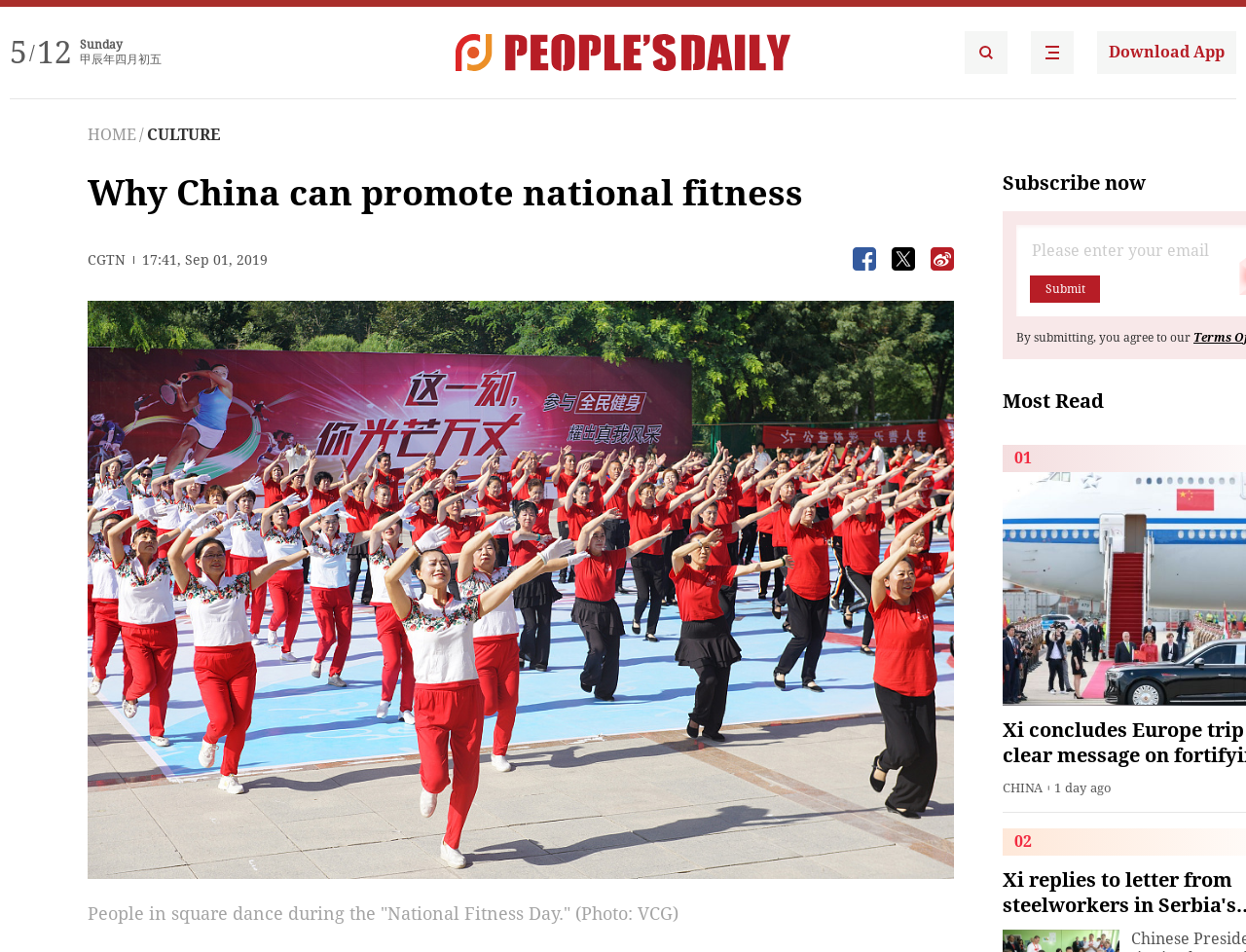What is the date of the article?
Deliver a detailed and extensive answer to the question.

I found the date of the article by looking at the text '17:41, Sep 01, 2019' which is located below the CGTN logo.